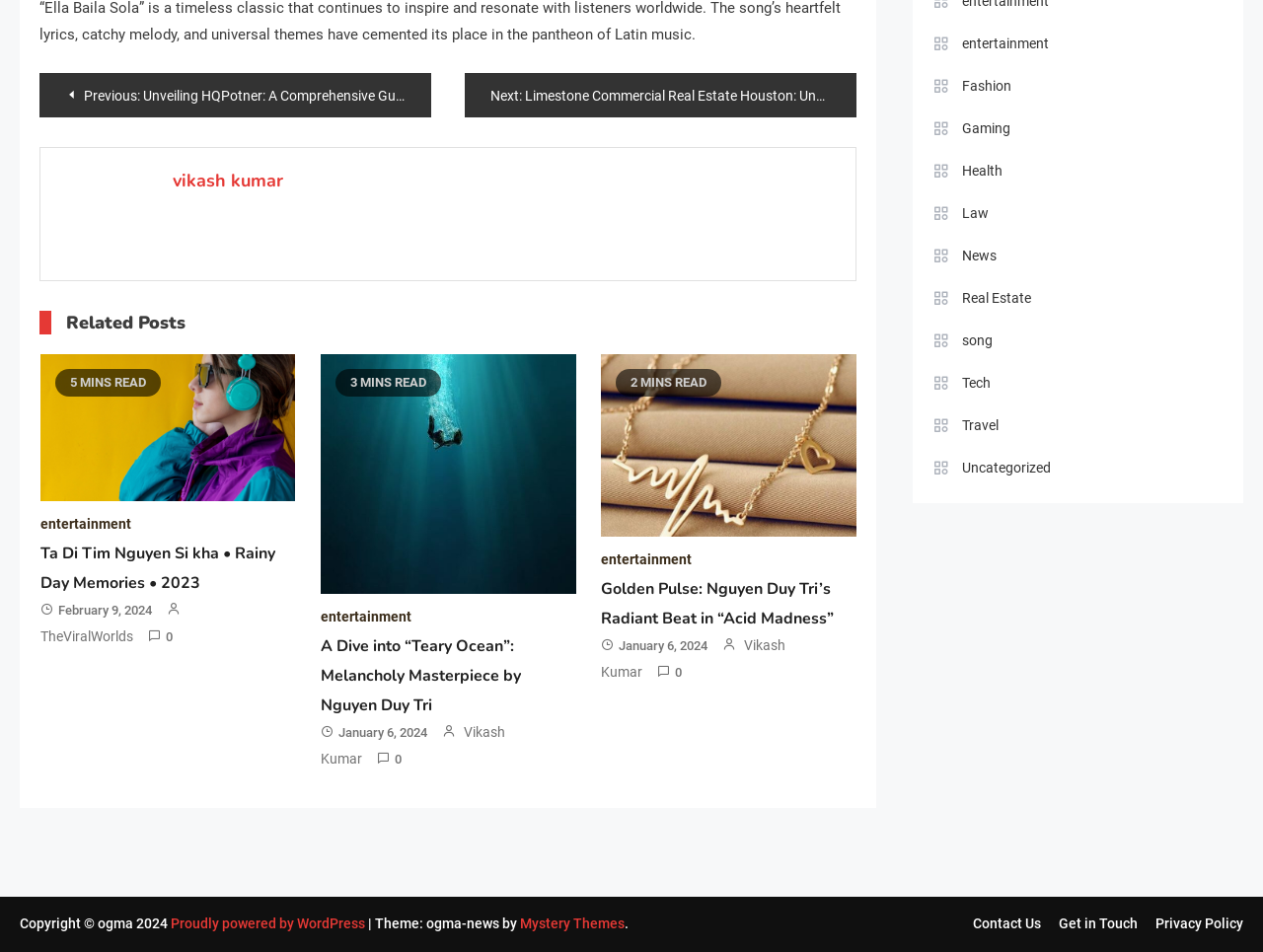Analyze the image and deliver a detailed answer to the question: How many articles are there on the webpage?

There are three articles on the webpage, each with a figure, heading, and other details.